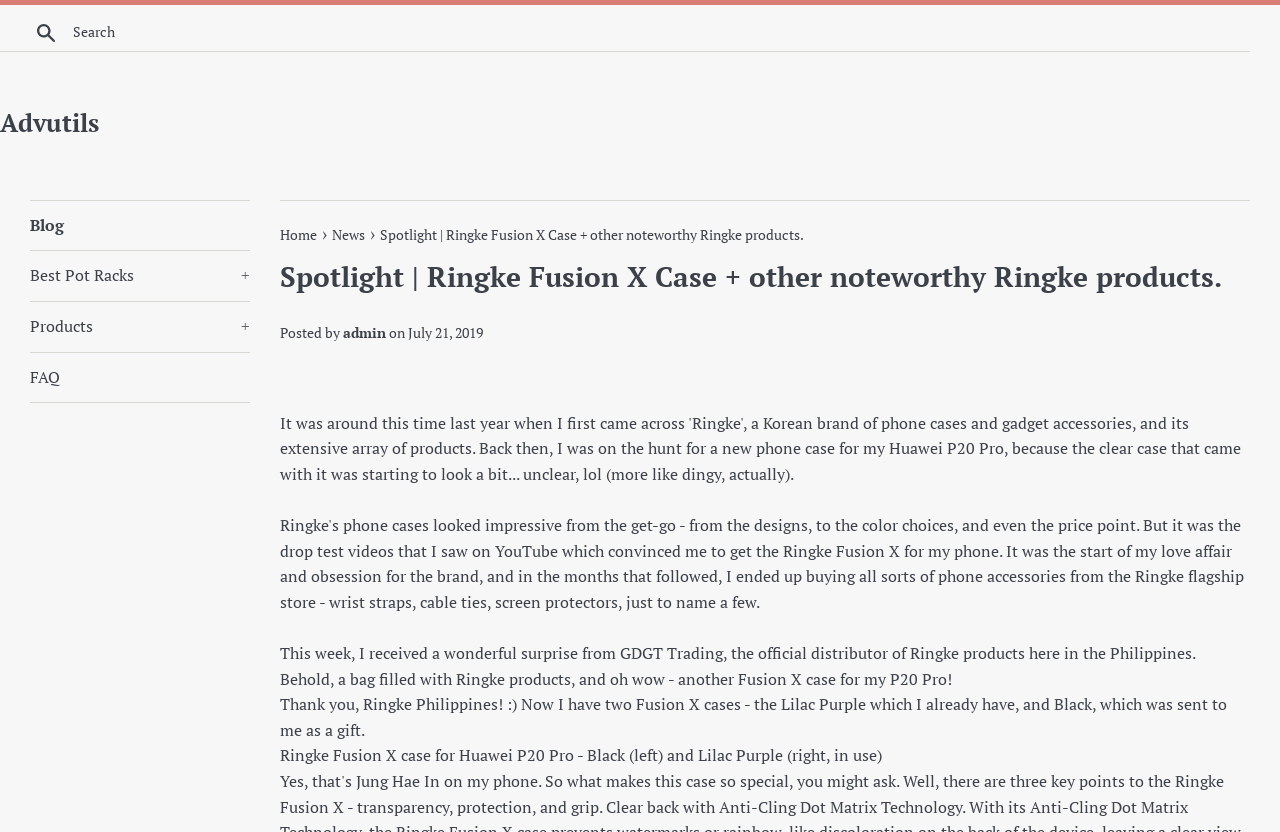Provide a thorough description of this webpage.

The webpage appears to be a blog post about Ringke products, specifically the Fusion X case. At the top, there is a search bar with a search button and a searchbox, allowing users to search for content on the website. Below the search bar, there is a horizontal separator line.

On the top-left corner, there is a link to the website's homepage, "Advutils". Next to it, there is a vertical menu with several options, including "Blog", "Best Pot Racks", "Products", and "FAQ". The menu is expandable, with some options having sub-menus.

Below the menu, there is another horizontal separator line, followed by a navigation section that shows the user's current location on the website. The navigation section includes links to "Home" and "News", as well as a static text that displays the title of the current page, "Spotlight | Ringke Fusion X Case + other noteworthy Ringke products.".

The main content of the webpage is a blog post that discusses the author's experience with Ringke products. The post includes several paragraphs of text, with the first paragraph describing the author's surprise gift from GDGT Trading, the official distributor of Ringke products in the Philippines. The text is accompanied by no images, but the description suggests that there may be images of the products mentioned.

The blog post is divided into sections, with headings and subheadings that provide a clear structure to the content. The author's name, "admin", is displayed below the title, along with the date of the post, "July 21, 2019".